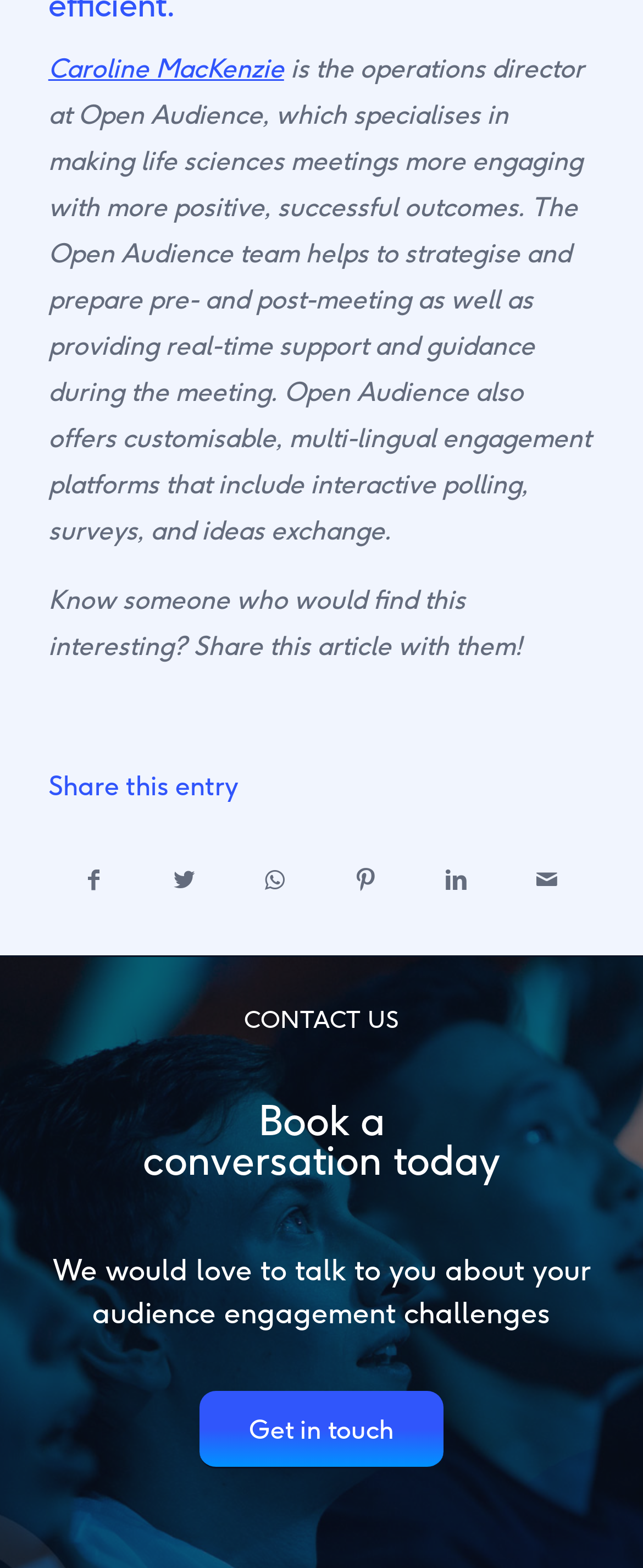Given the description of the UI element: "Share on WhatsApp", predict the bounding box coordinates in the form of [left, top, right, bottom], with each value being a float between 0 and 1.

[0.357, 0.532, 0.498, 0.59]